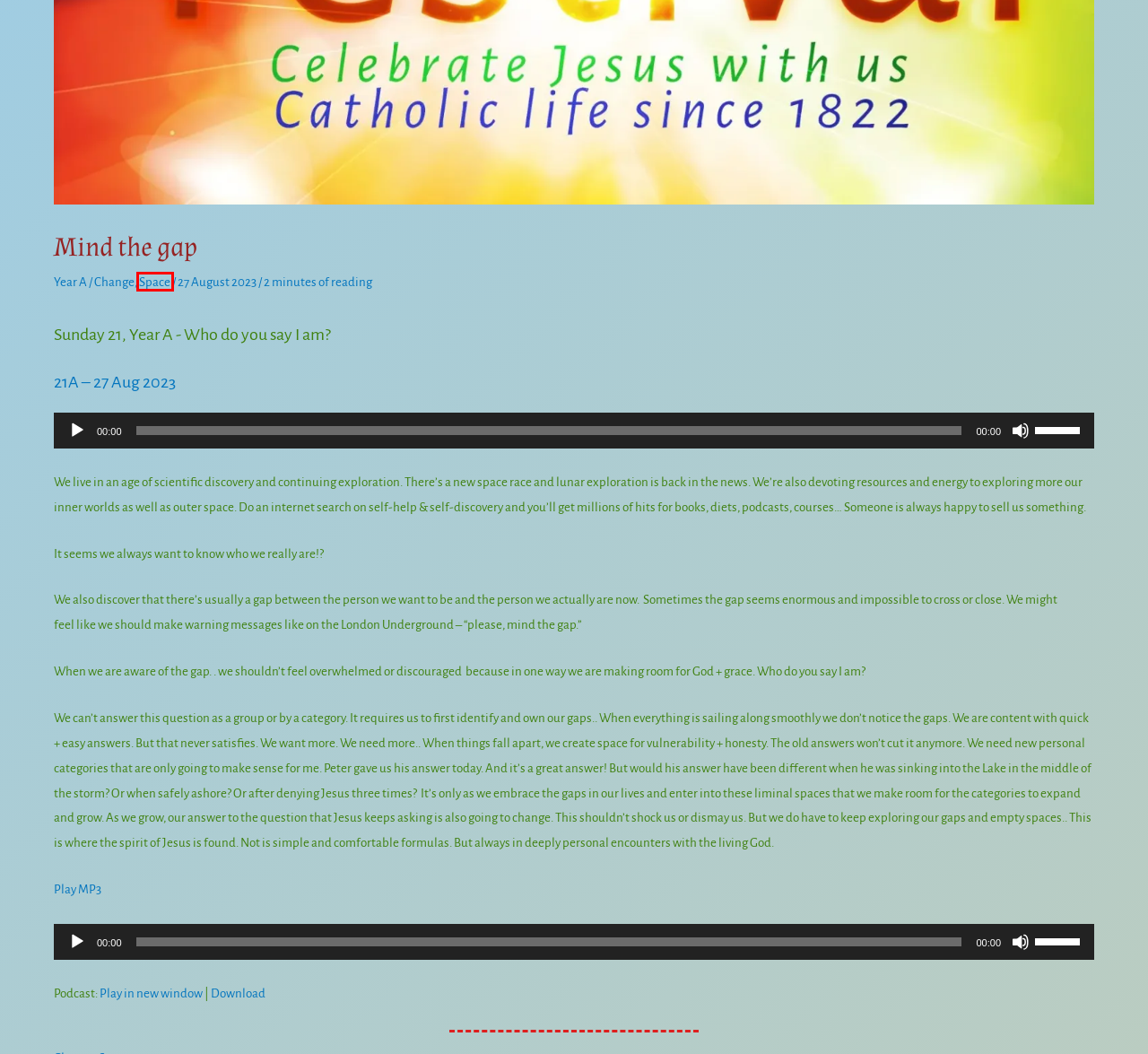Look at the given screenshot of a webpage with a red rectangle bounding box around a UI element. Pick the description that best matches the new webpage after clicking the element highlighted. The descriptions are:
A. Australian Liturgy – Resources for the contemporary church
B. Change – RMHealey
C. Films – RMHealey
D. eBooks – RMHealey
E. Being Catholic – RMHealey
F. Year A – RMHealey
G. Space – RMHealey
H. Prayer – RMHealey

G